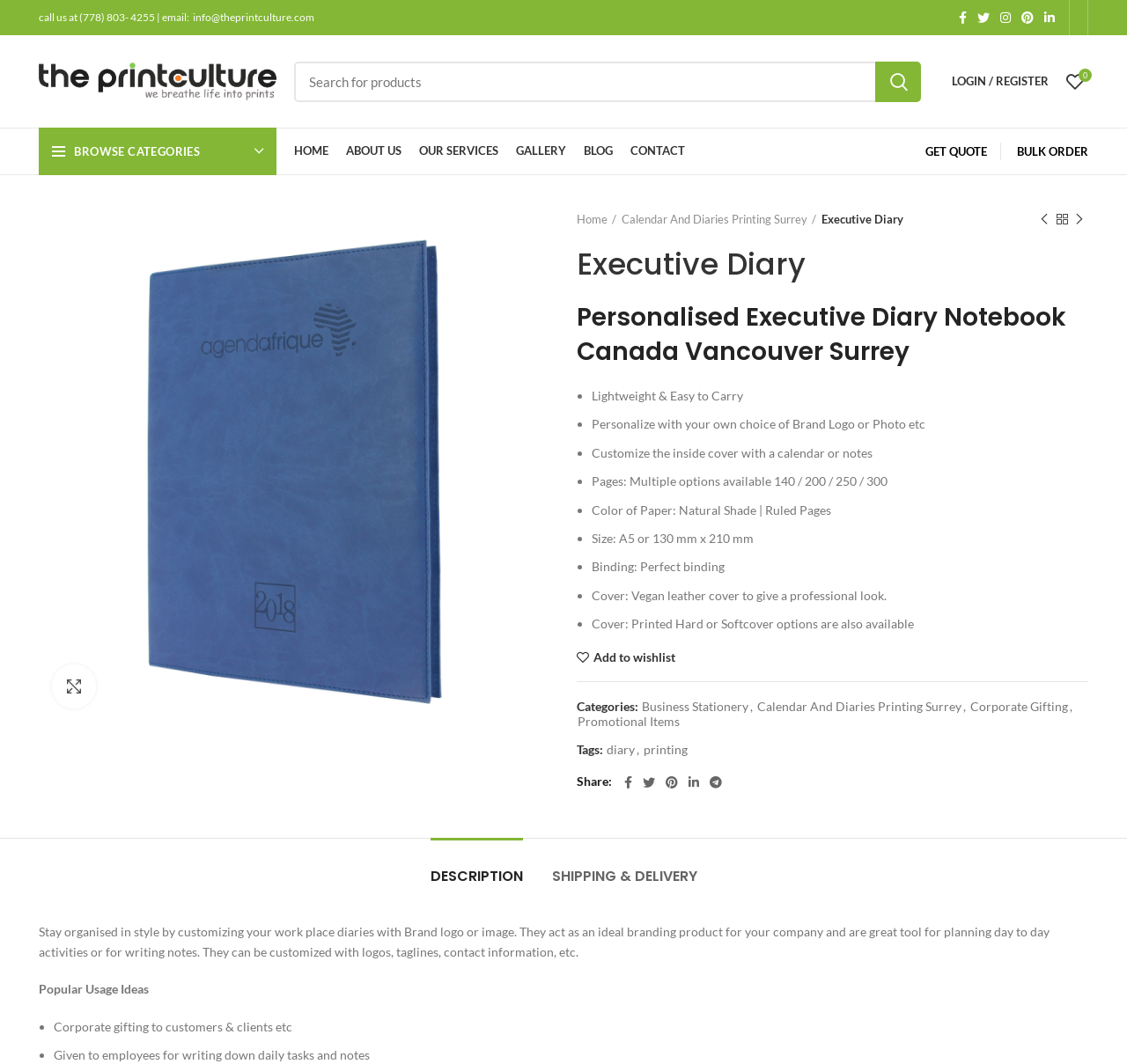Determine the bounding box coordinates for the HTML element described here: "Home".

[0.512, 0.198, 0.547, 0.215]